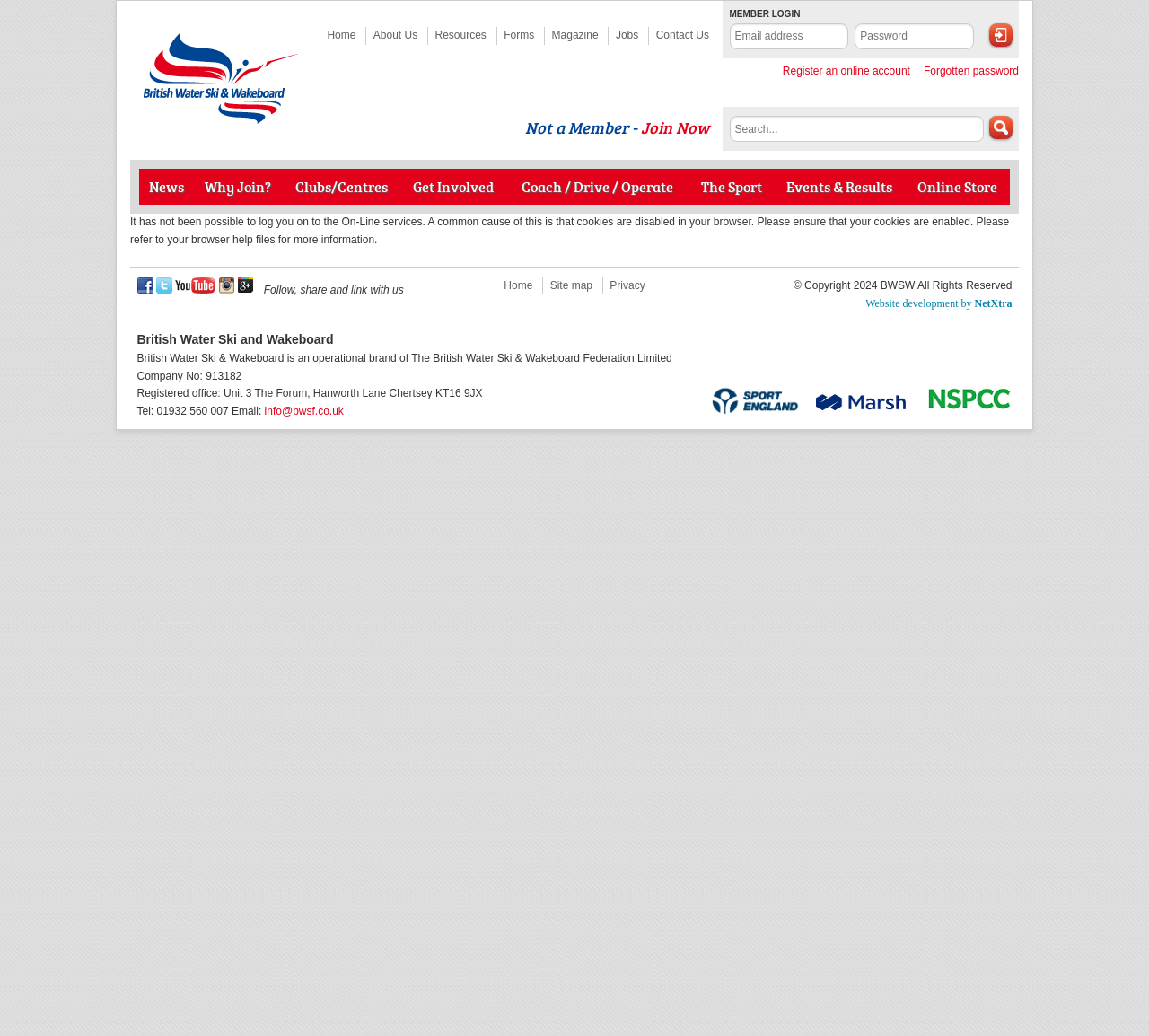What is the text above the search box?
Please ensure your answer is as detailed and informative as possible.

I found the search box by looking for a textbox element. The element with ID 114 has a descriptive text 'Keywords' above it, which is the answer to this question.